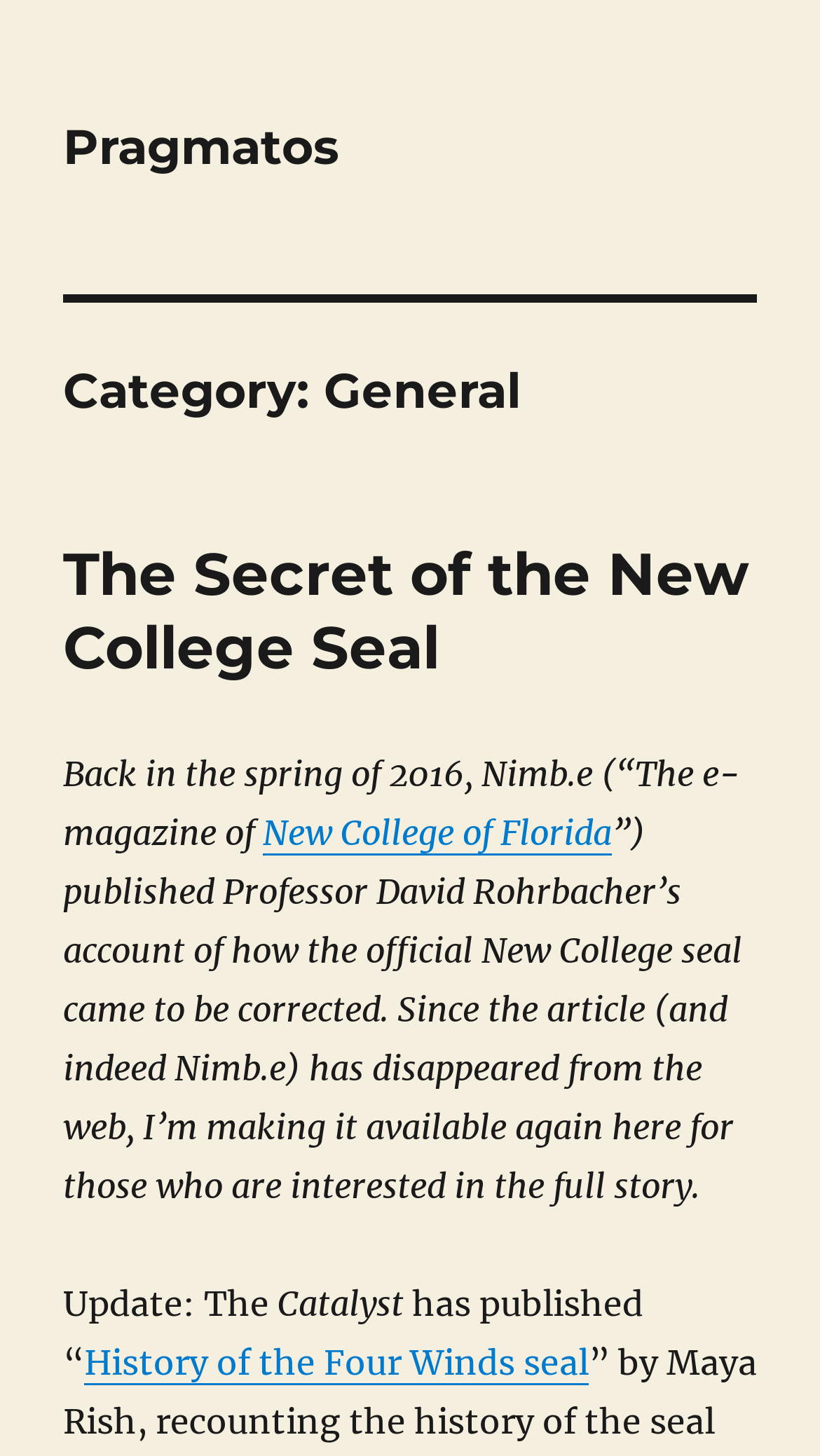What is the name of the publication that published the article? Please answer the question using a single word or phrase based on the image.

Nimb.e